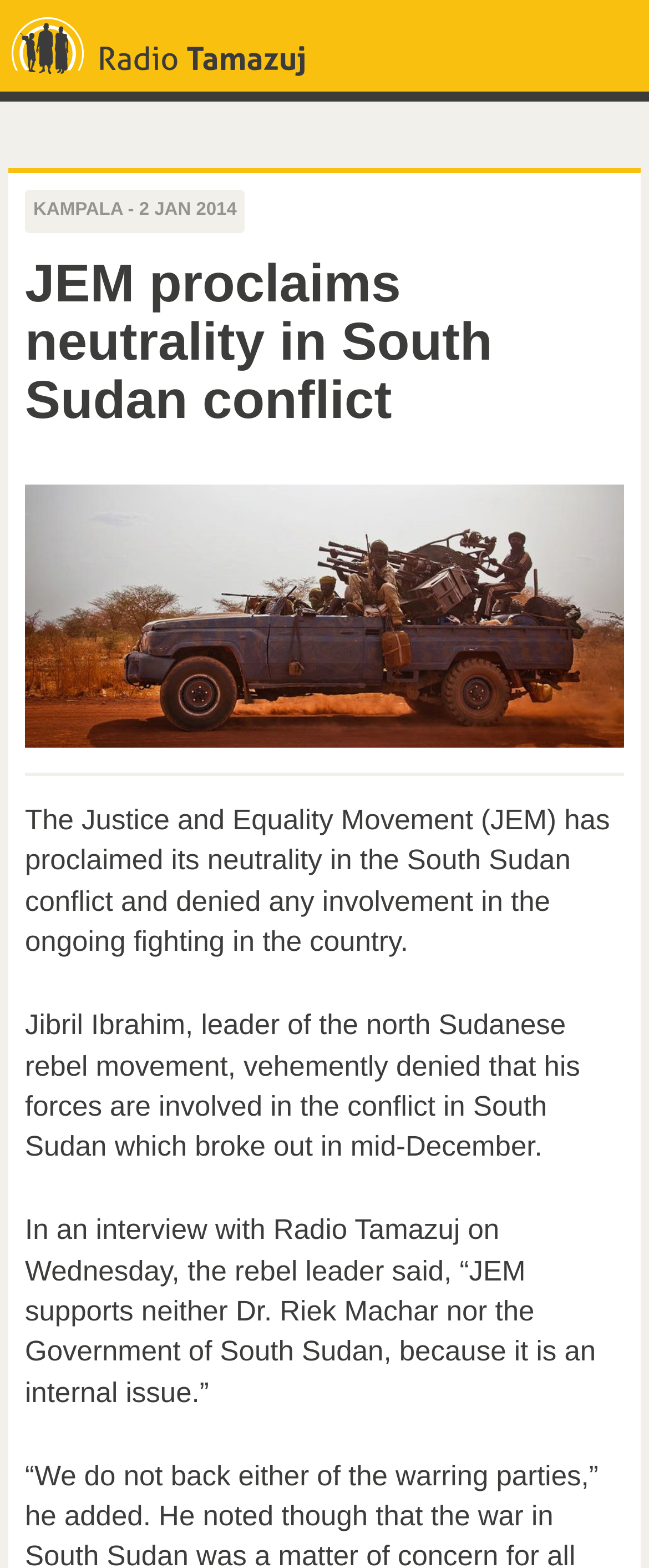Who is the leader of the Justice and Equality Movement?
Give a one-word or short-phrase answer derived from the screenshot.

Jibril Ibrahim